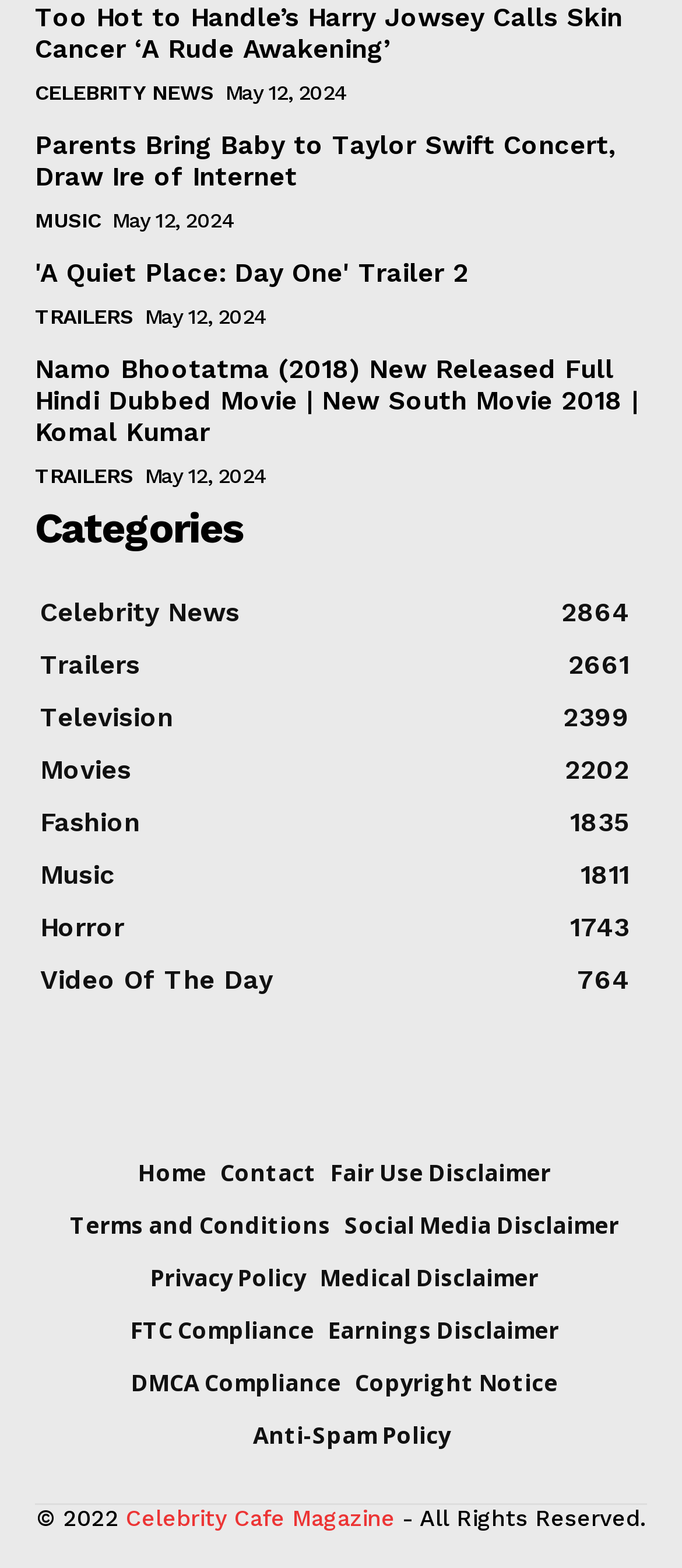Can you find the bounding box coordinates for the element to click on to achieve the instruction: "Watch the trailer of 'A Quiet Place: Day One'"?

[0.051, 0.164, 0.687, 0.184]